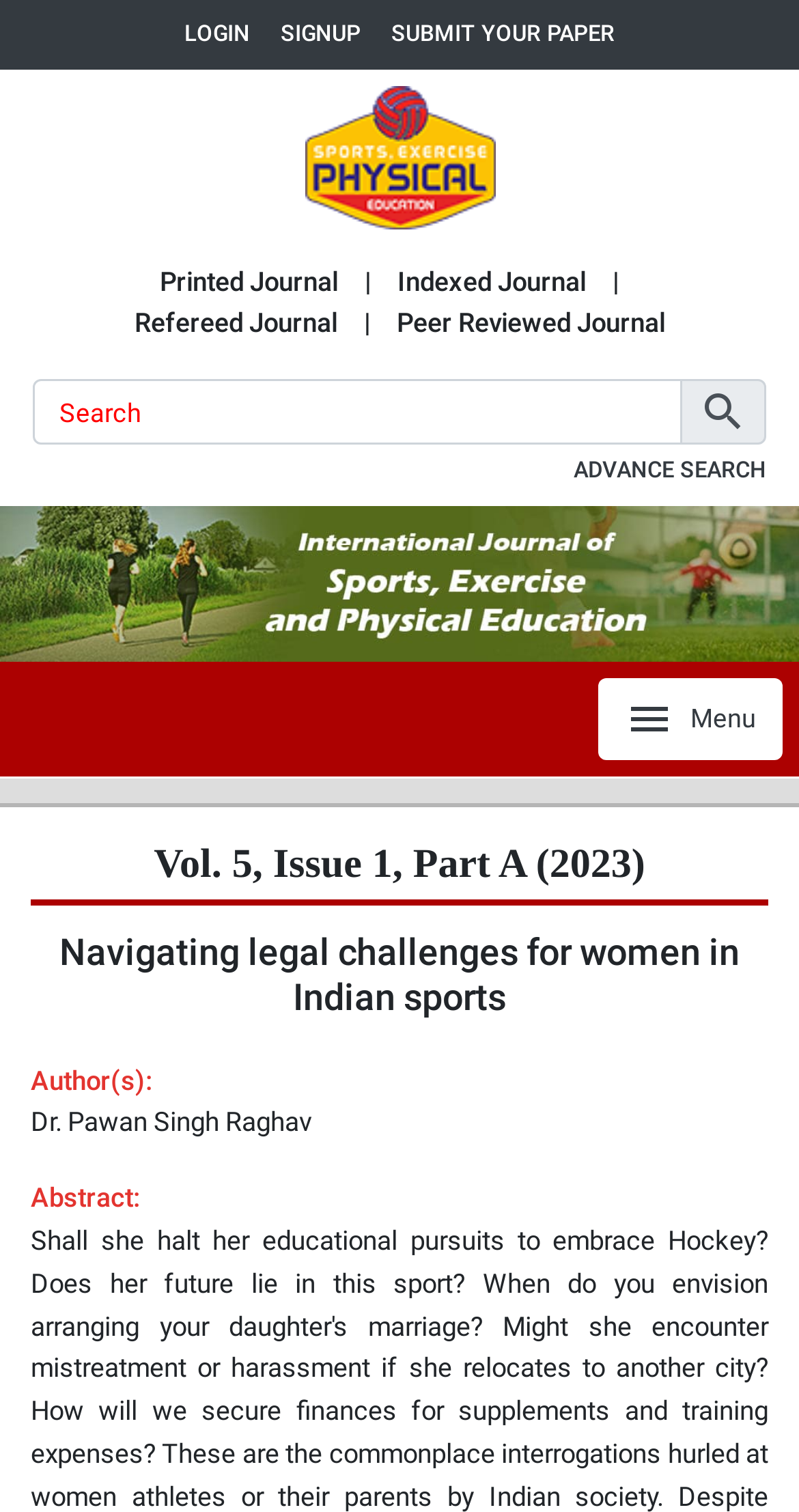Identify the bounding box coordinates of the element to click to follow this instruction: 'login to the website'. Ensure the coordinates are four float values between 0 and 1, provided as [left, top, right, bottom].

[0.231, 0.011, 0.313, 0.035]